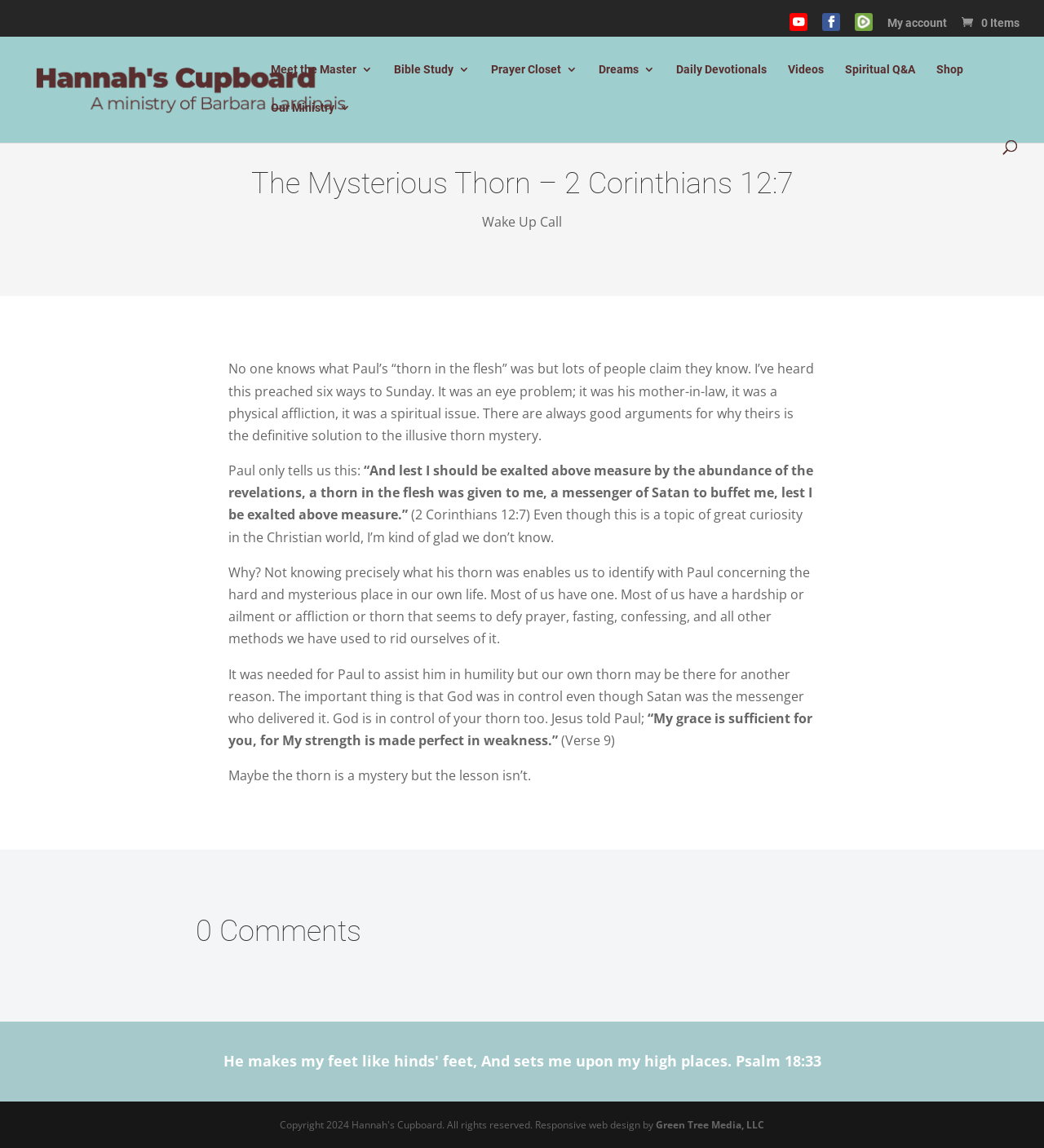Extract the main heading from the webpage content.

The Mysterious Thorn – 2 Corinthians 12:7